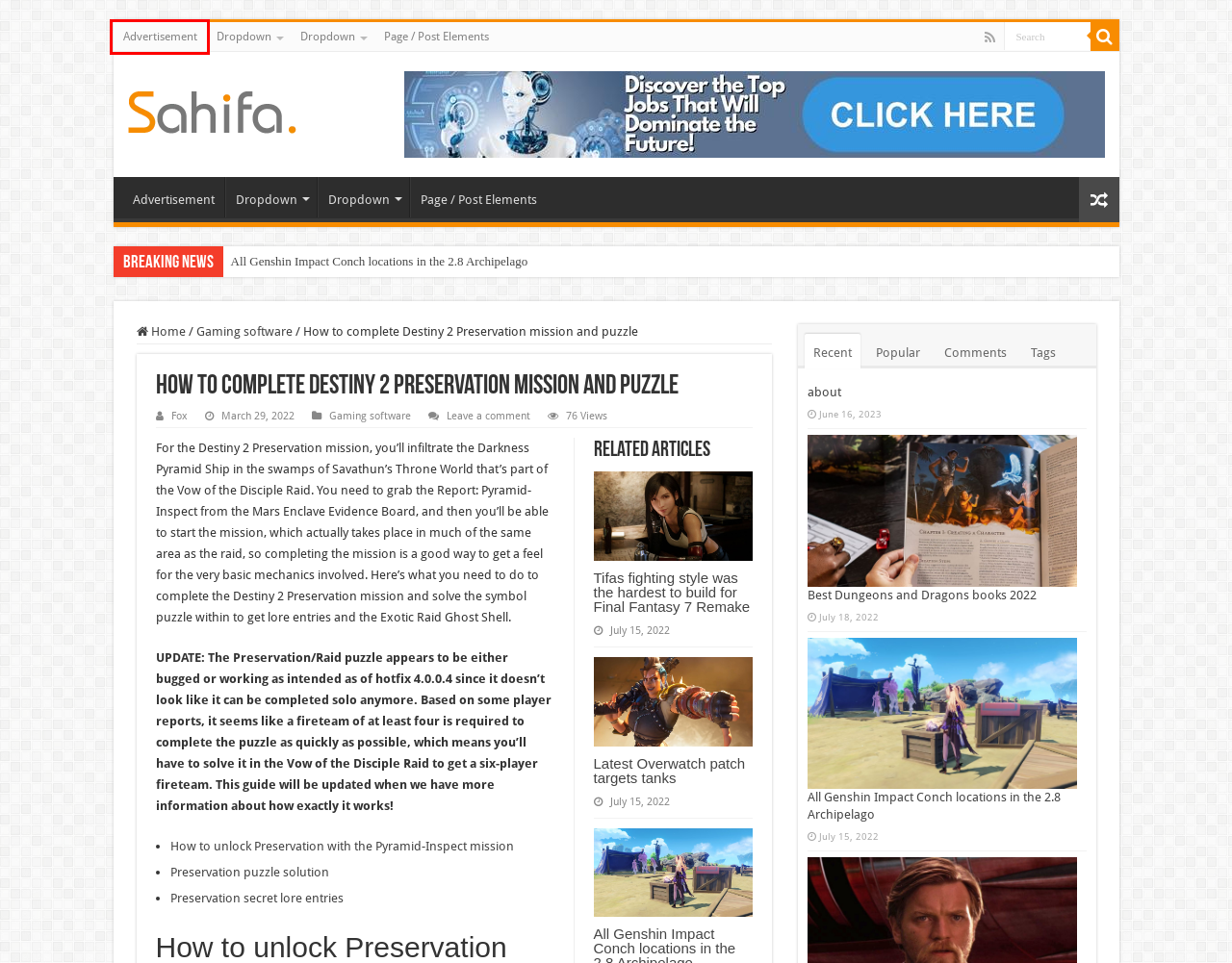You have a screenshot of a webpage with a red bounding box around a UI element. Determine which webpage description best matches the new webpage that results from clicking the element in the bounding box. Here are the candidates:
A. Gaming software Archives - Game News
B. Tifas fighting style was the hardest to build for Final Fantasy 7 Remake - Game News
C. Best Dungeons and Dragons books 2022 - Game News
D. First Reformed review: "A volatile mix of gravitas and grindhouse" - Game News
E. Video Games Reviews & News - Game News
F. Page / Post Elements - Game News
G. All Genshin Impact Conch locations in the 2.8 Archipelago - Game News
H. Advertisement

H